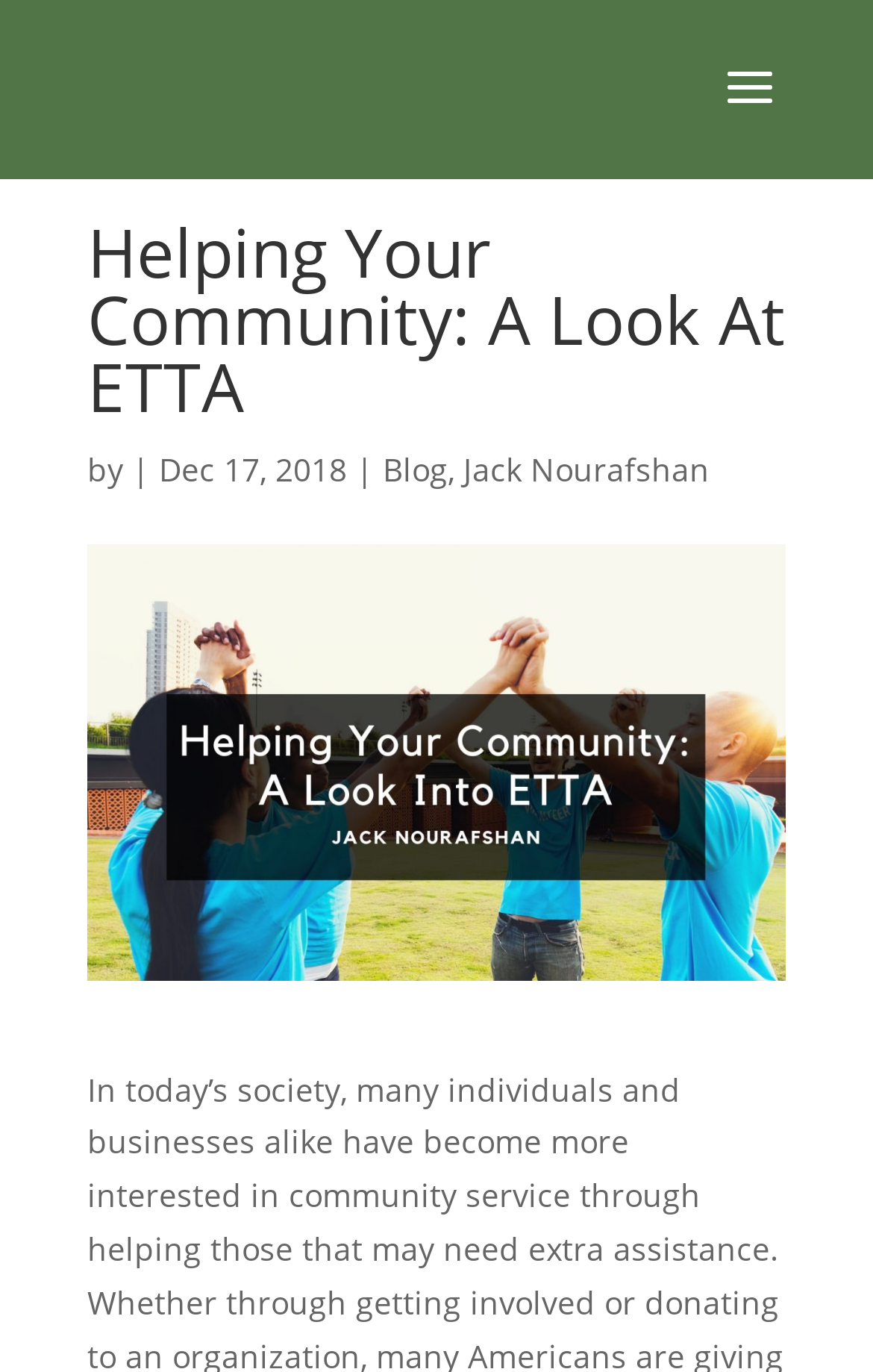What is the author of the blog post?
Using the image, answer in one word or phrase.

Jack Nourafshan